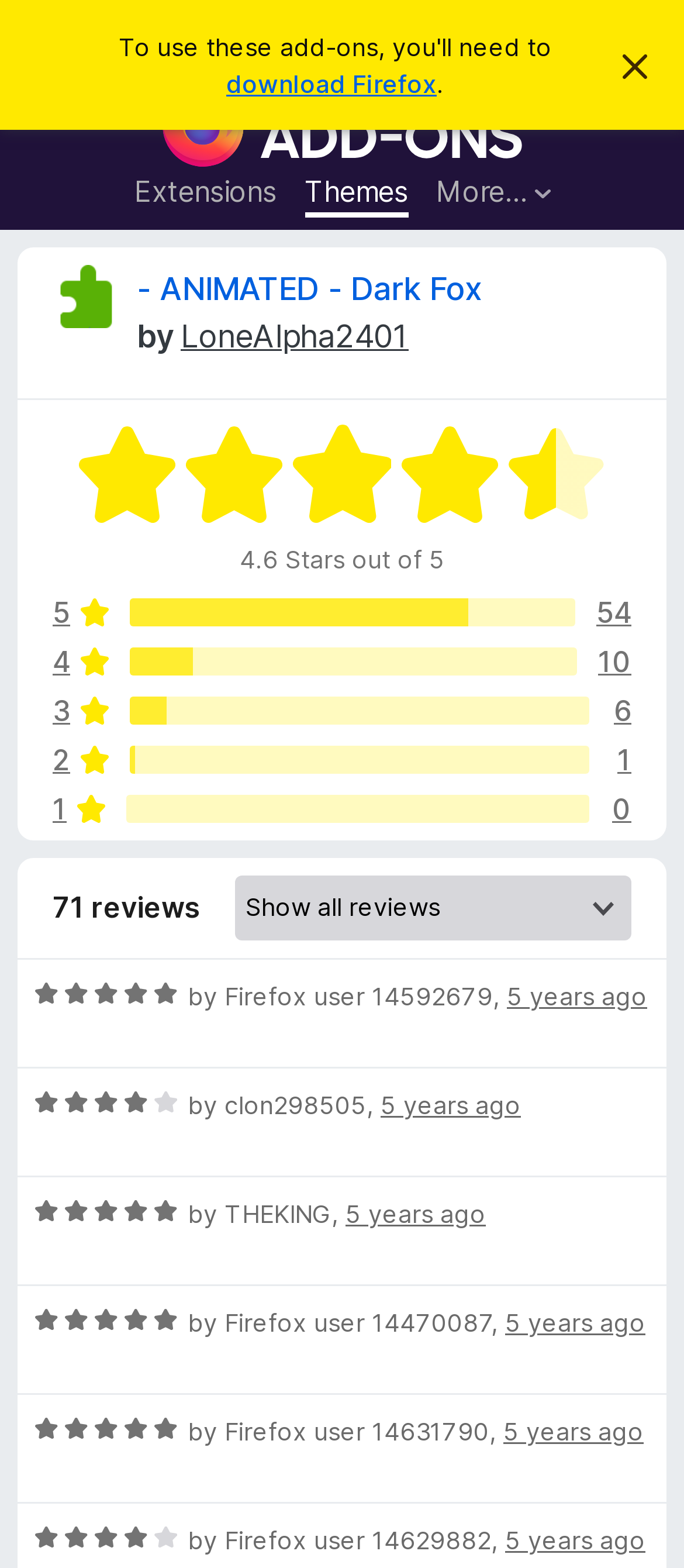How many reviews are there for - ANIMATED - Dark Fox?
Using the visual information, reply with a single word or short phrase.

71